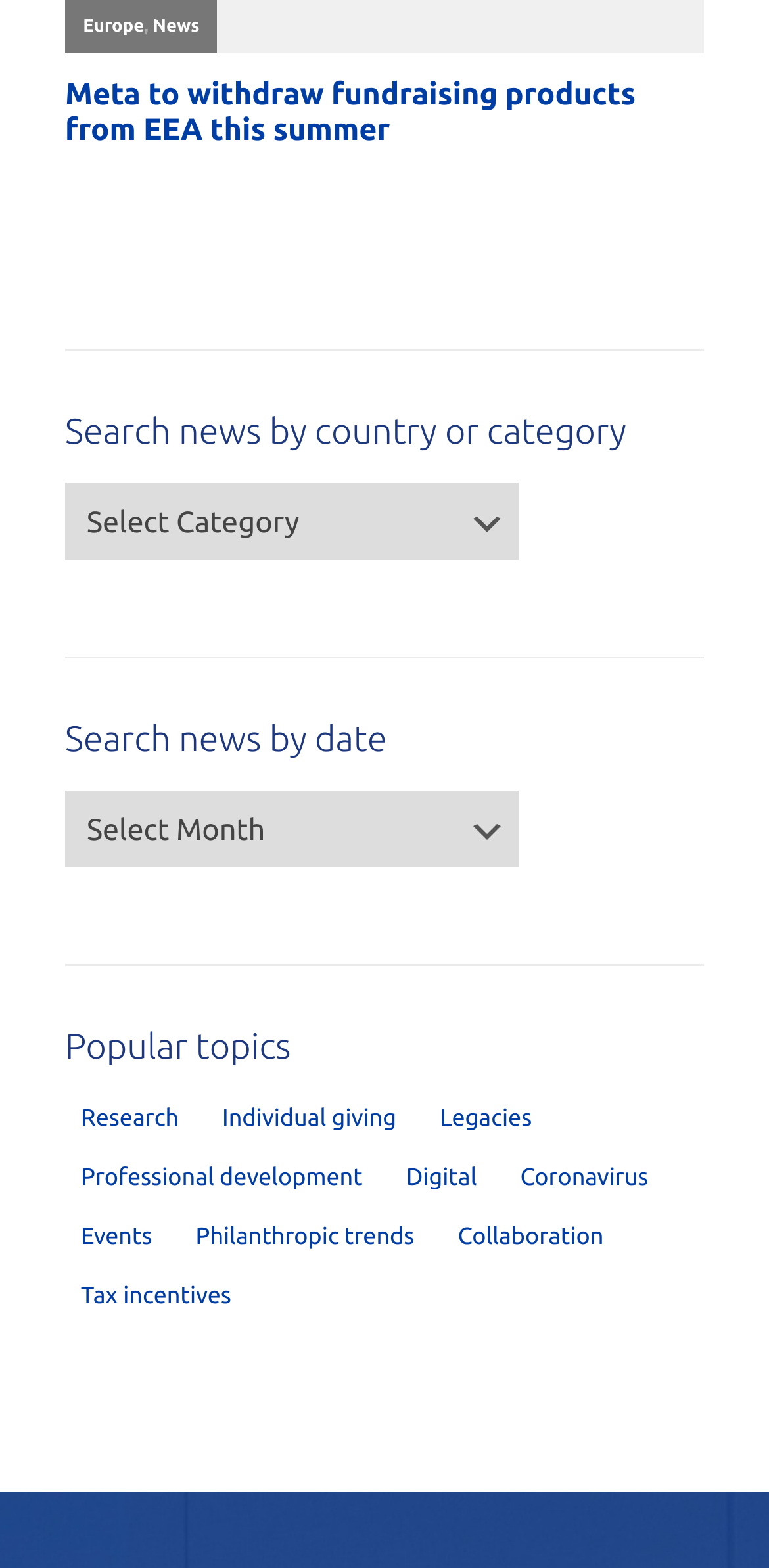Identify the bounding box coordinates of the clickable region necessary to fulfill the following instruction: "Explore news about Research". The bounding box coordinates should be four float numbers between 0 and 1, i.e., [left, top, right, bottom].

[0.085, 0.701, 0.253, 0.728]